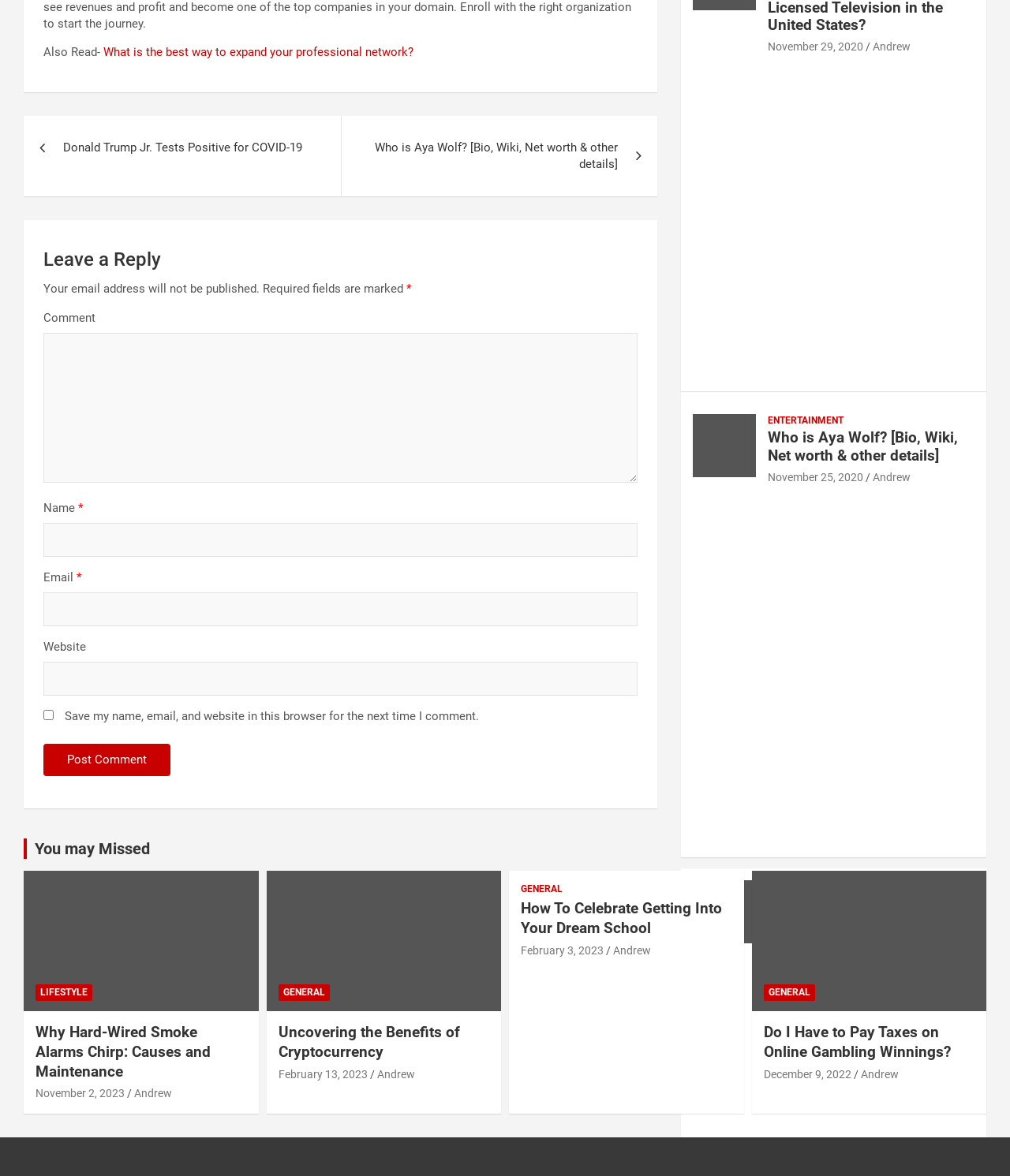Use a single word or phrase to answer the question:
What categories of posts are available on this website?

ENTERTAINMENT, LIFESTYLE, GENERAL